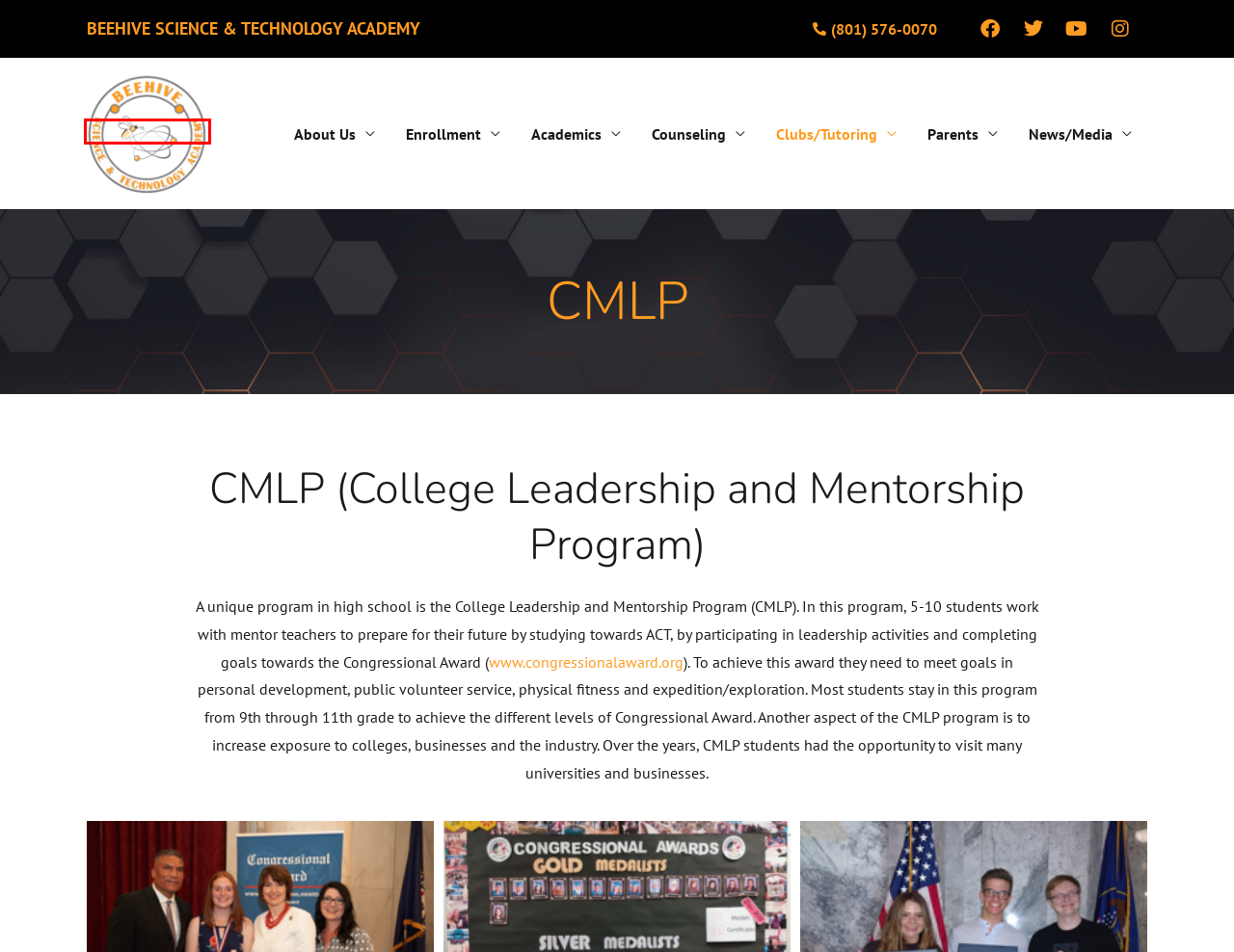Examine the screenshot of a webpage with a red bounding box around a UI element. Select the most accurate webpage description that corresponds to the new page after clicking the highlighted element. Here are the choices:
A. STEM Charter School In Sandy UT | Beehive Science & Technology Academy
B. Sandy | Beehive Science & Technology Academy
C. Sitemap | Beehive Science & Technology Academy
D. Cottonwood Heights | Beehive Science & Technology Academy
E. Murray | Beehive Science & Technology Academy
F. South Jordan | Beehive Science & Technology Academy
G. Awards and Recognitions | Beehive Science & Technology Academy
H. West Jordan | Beehive Science & Technology Academy

A